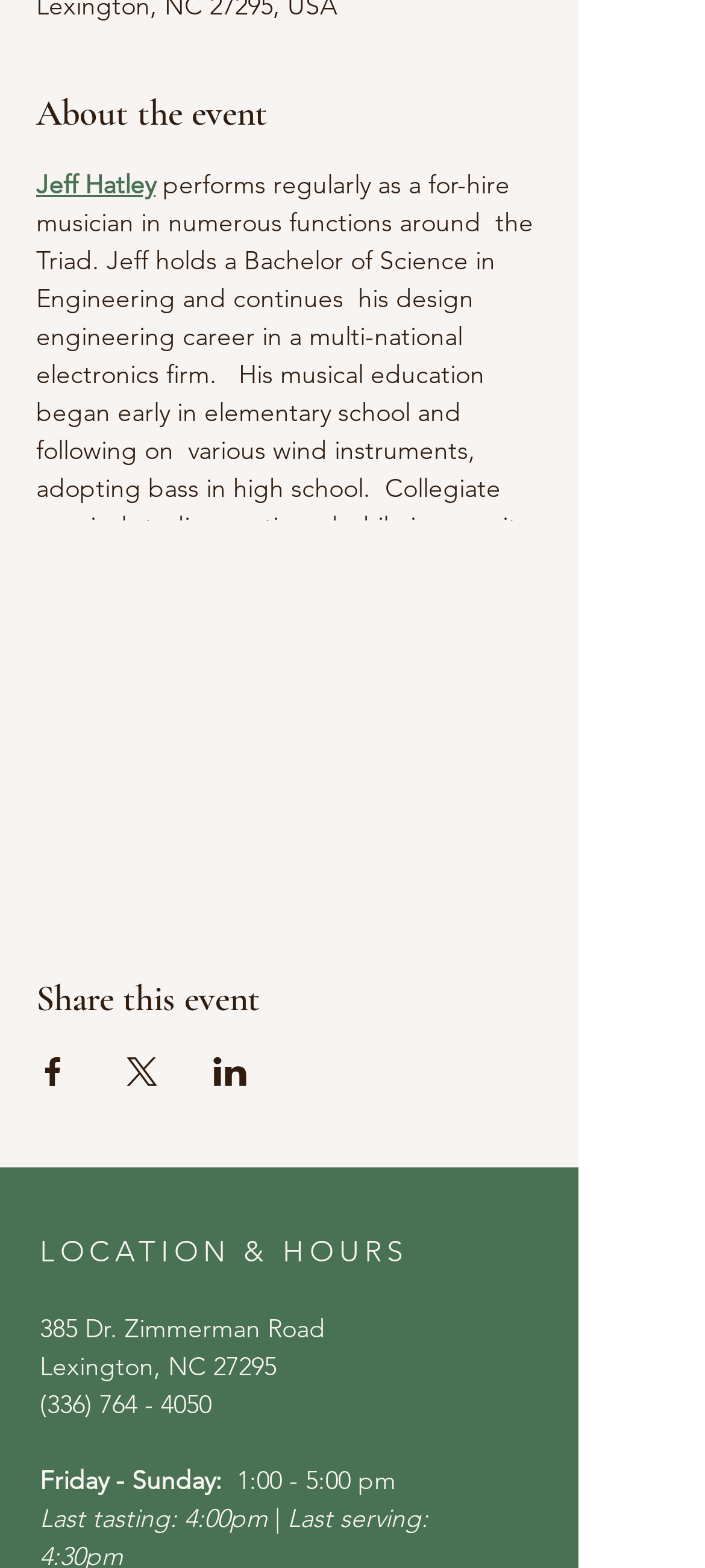Who is the performing musician?
Please answer the question with a detailed and comprehensive explanation.

The answer can be found in the StaticText element with the text 'performs regularly as a for-hire musician in numerous functions around the Triad. Jeff holds a Bachelor of Science in Engineering and continues his design engineering career in a multi-national electronics firm.' which mentions the name 'Jeff Hatley'.